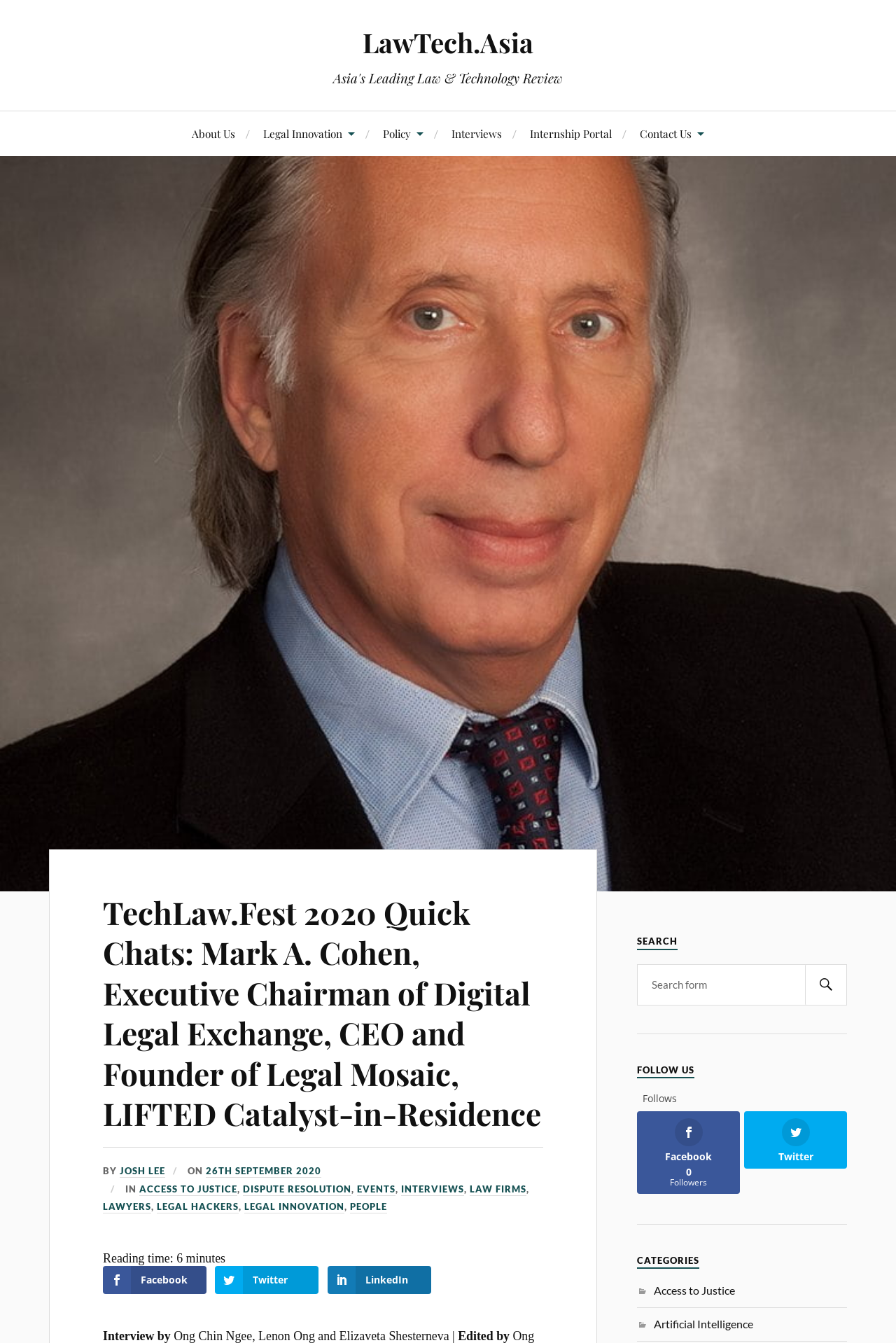Provide your answer to the question using just one word or phrase: What is the name of the event?

TechLaw.Fest 2020